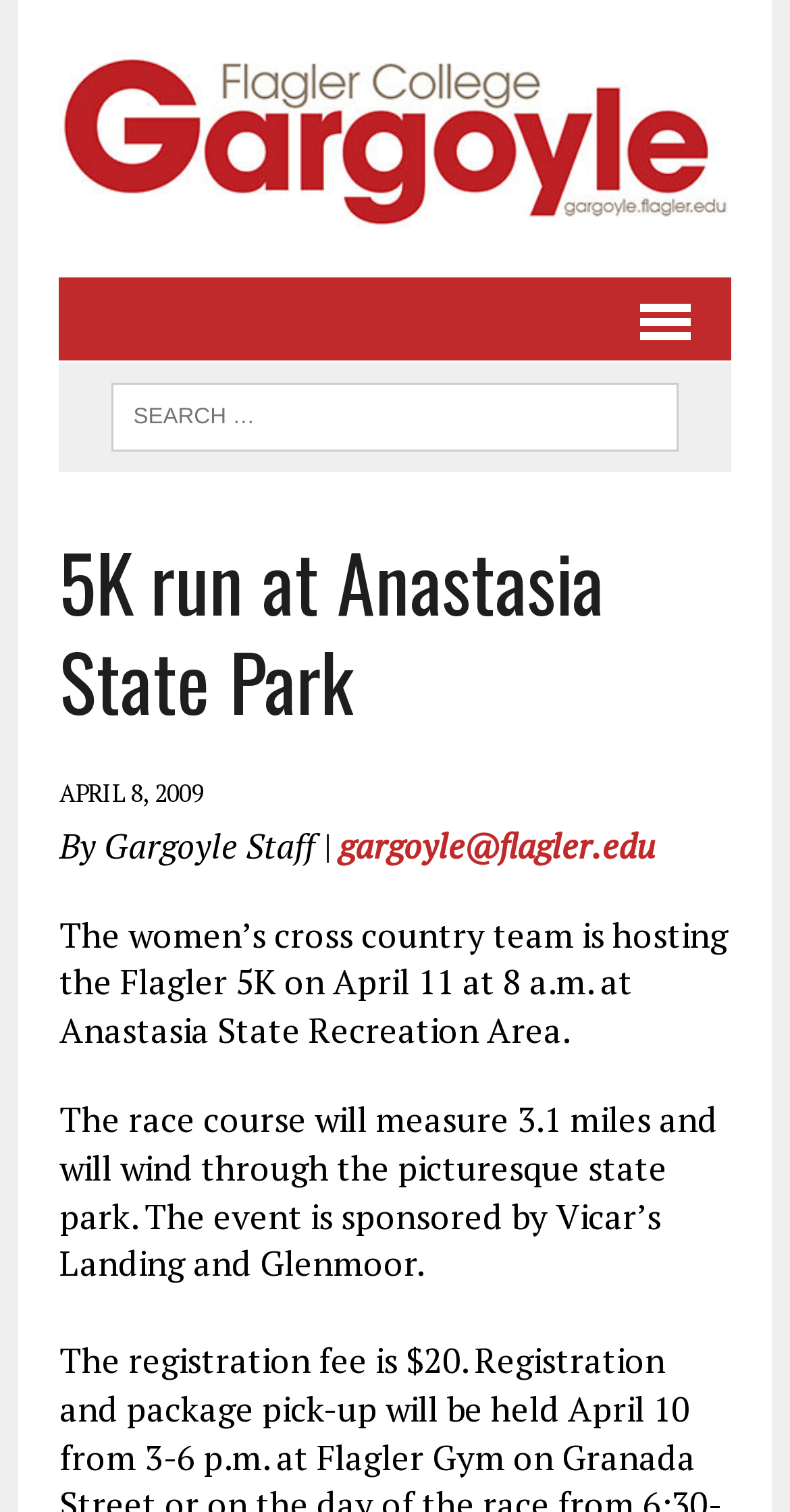Given the webpage screenshot and the description, determine the bounding box coordinates (top-left x, top-left y, bottom-right x, bottom-right y) that define the location of the UI element matching this description: MENU

[0.74, 0.183, 0.925, 0.238]